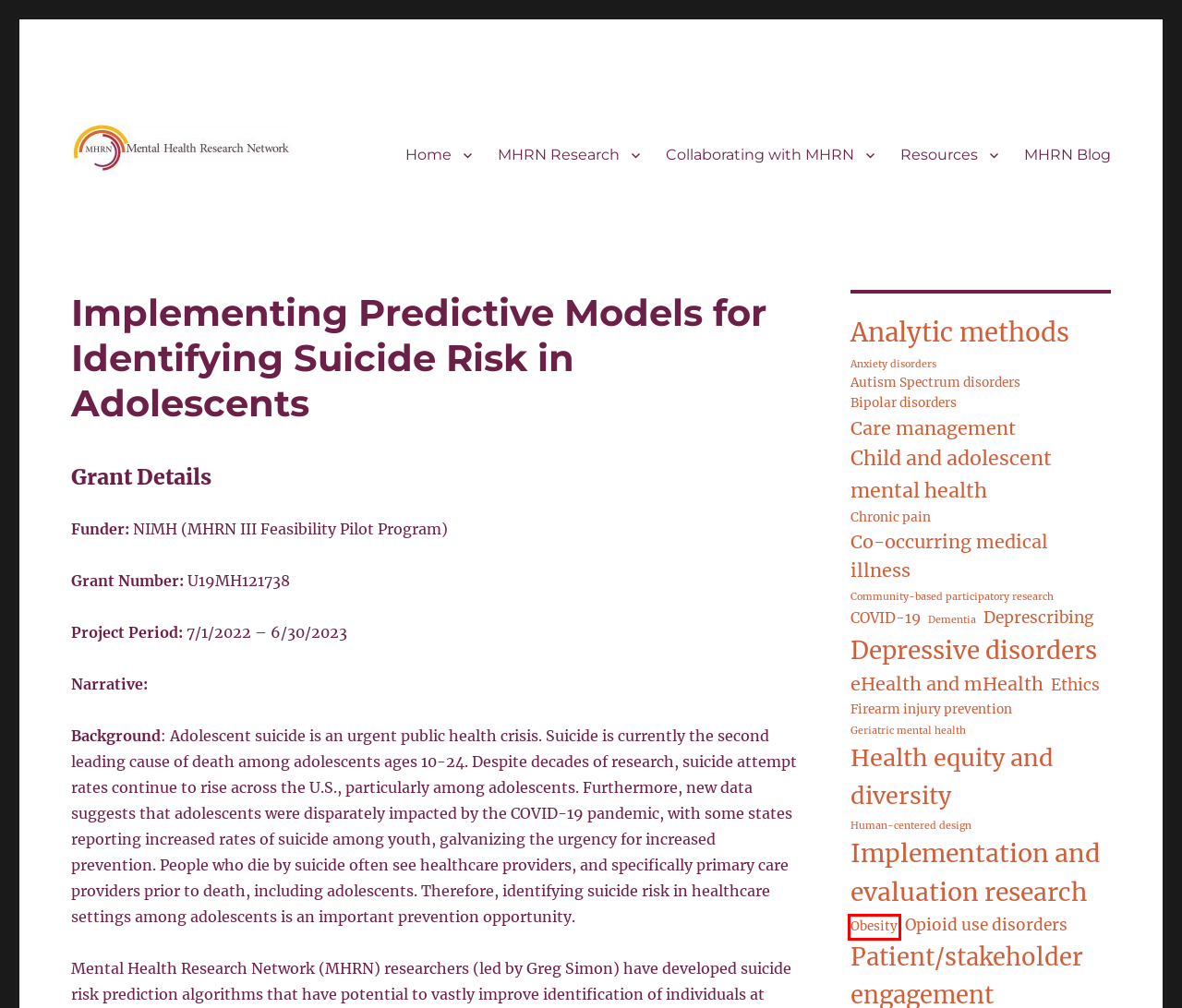You have a screenshot of a webpage with a red rectangle bounding box around a UI element. Choose the best description that matches the new page after clicking the element within the bounding box. The candidate descriptions are:
A. Obesity
B. Health equity and diversity
C. Co-occurring medical illness
D. Opioid use disorders
E. Firearm injury prevention
F. MHRN Research
G. MHRN Blog
H. Collaborating with MHRN

A